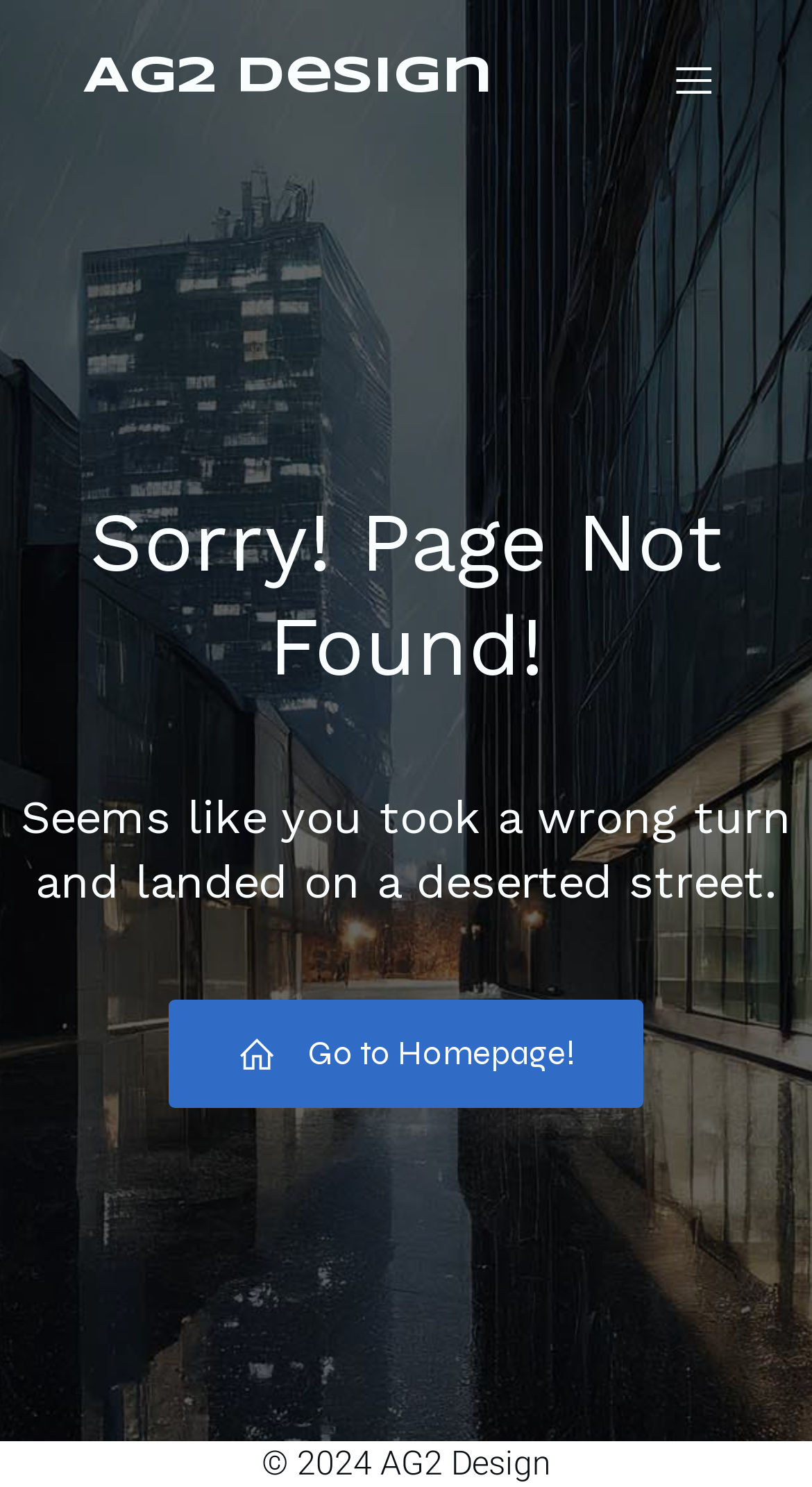Please reply with a single word or brief phrase to the question: 
What is the purpose of the button on the top-right corner?

Mobile Menu